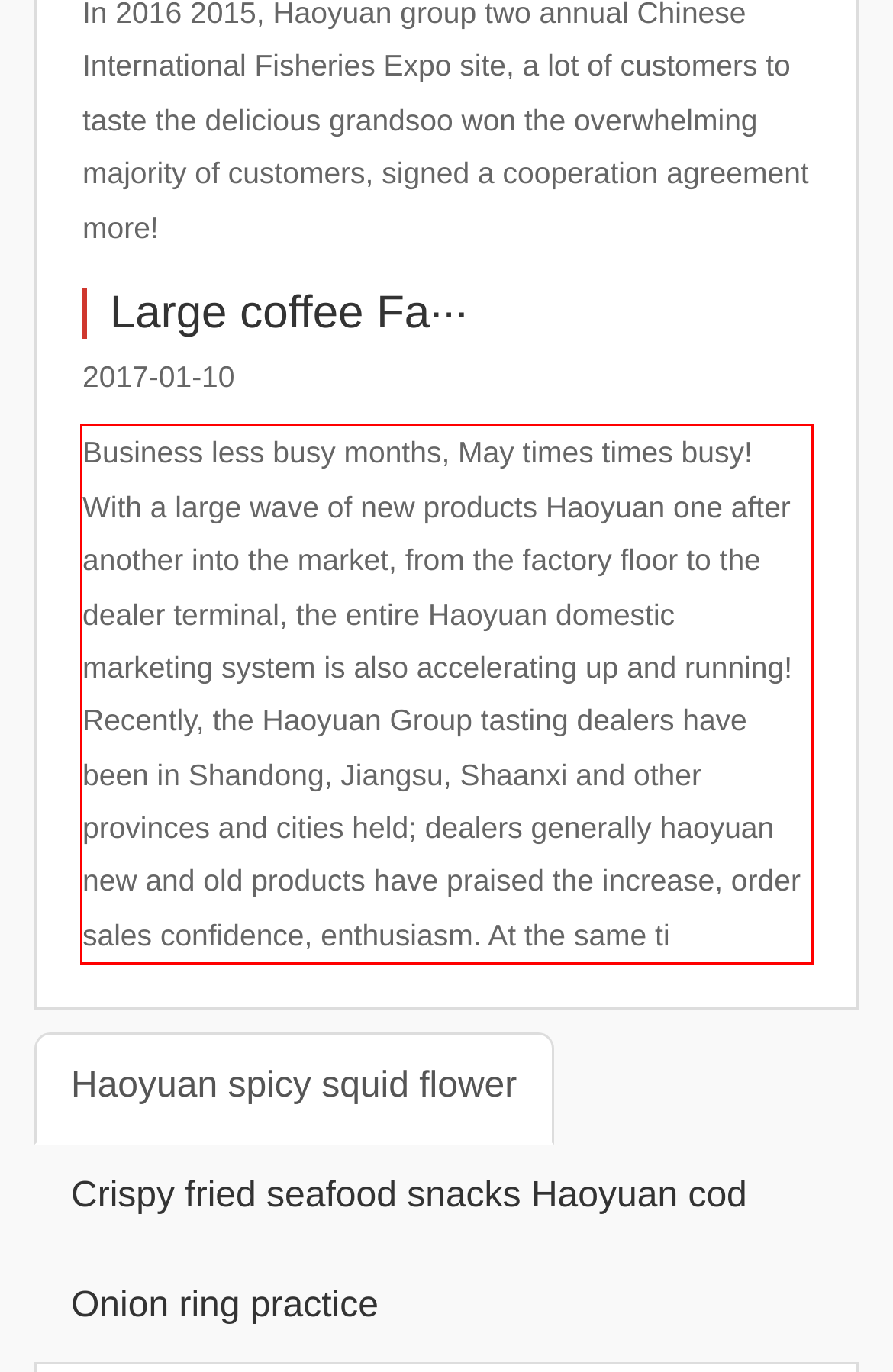There is a UI element on the webpage screenshot marked by a red bounding box. Extract and generate the text content from within this red box.

Business less busy months, May times times busy! With a large wave of new products Haoyuan one after another into the market, from the factory floor to the dealer terminal, the entire Haoyuan domestic marketing system is also accelerating up and running! Recently, the Haoyuan Group tasting dealers have been in Shandong, Jiangsu, Shaanxi and other provinces and cities held; dealers generally haoyuan new and old products have praised the increase, order sales confidence, enthusiasm. At the same ti